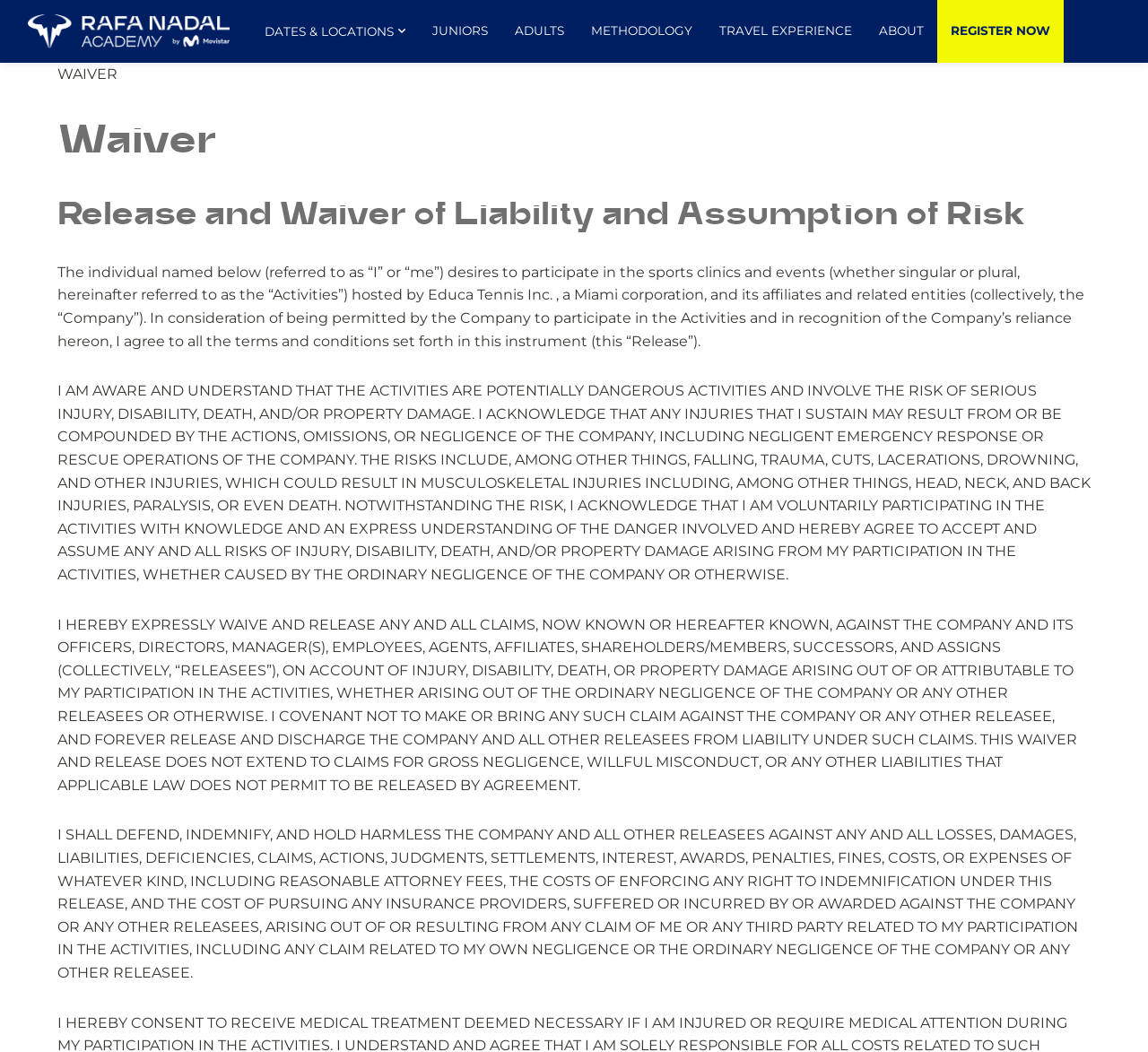What is the name of the academy?
Using the image, answer in one word or phrase.

Rafa Nadal Academy